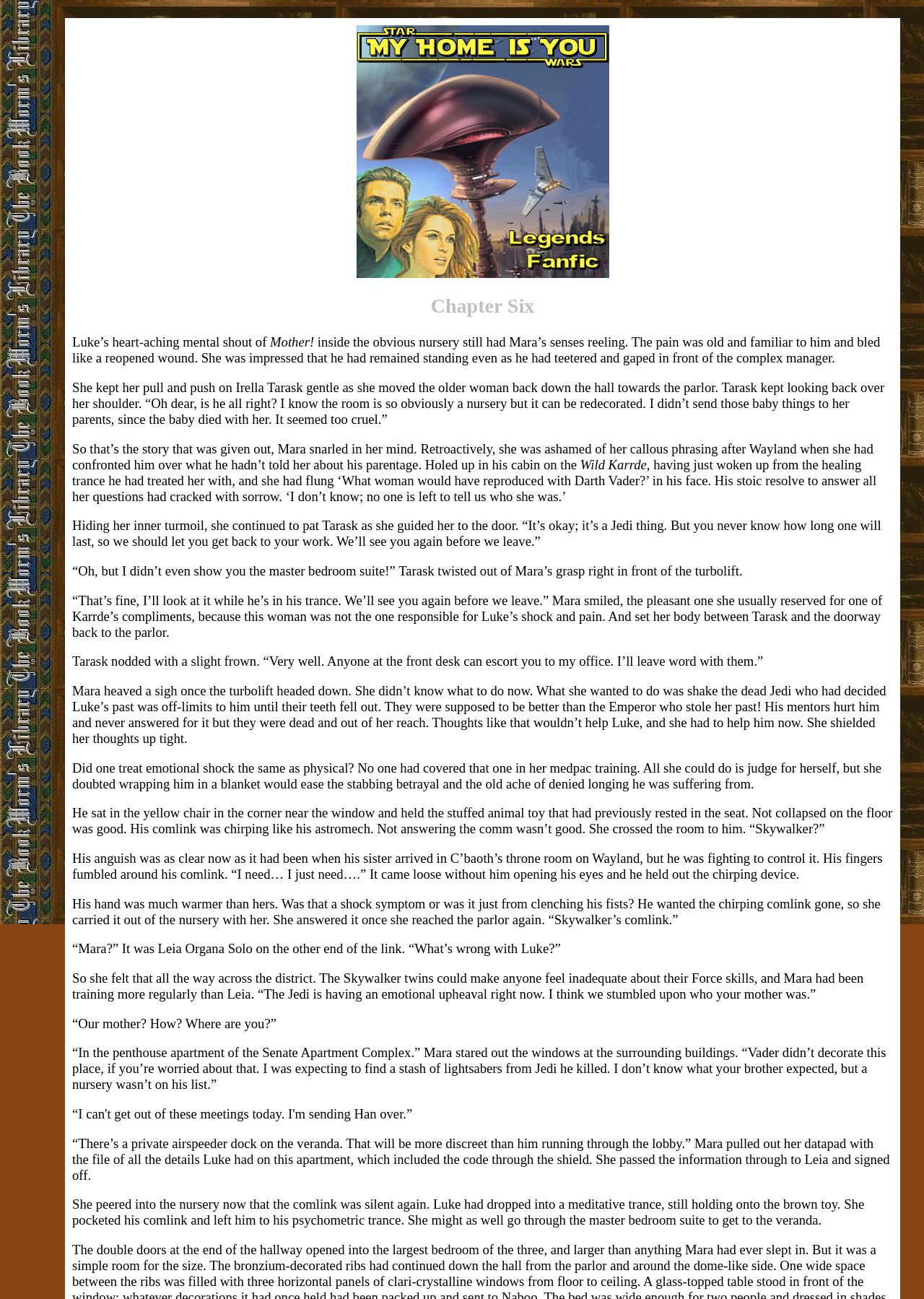Give a short answer to this question using one word or a phrase:
What is Luke holding in the nursery?

A stuffed animal toy